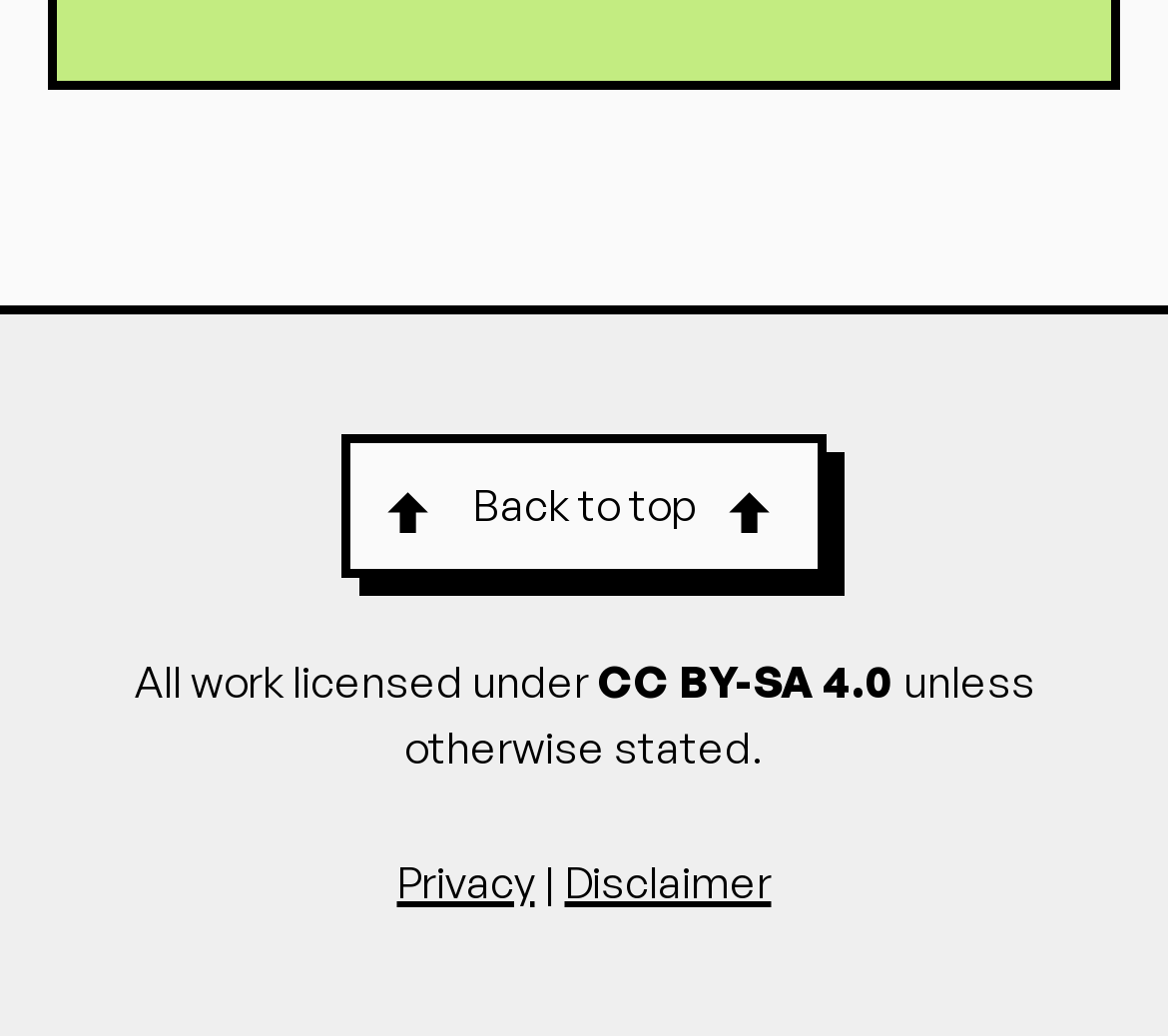What is the license type of the work?
Please ensure your answer is as detailed and informative as possible.

I found the license type by looking at the StaticText element with the text 'CC BY-SA 4.0' which is located below the text 'All work licensed under'.